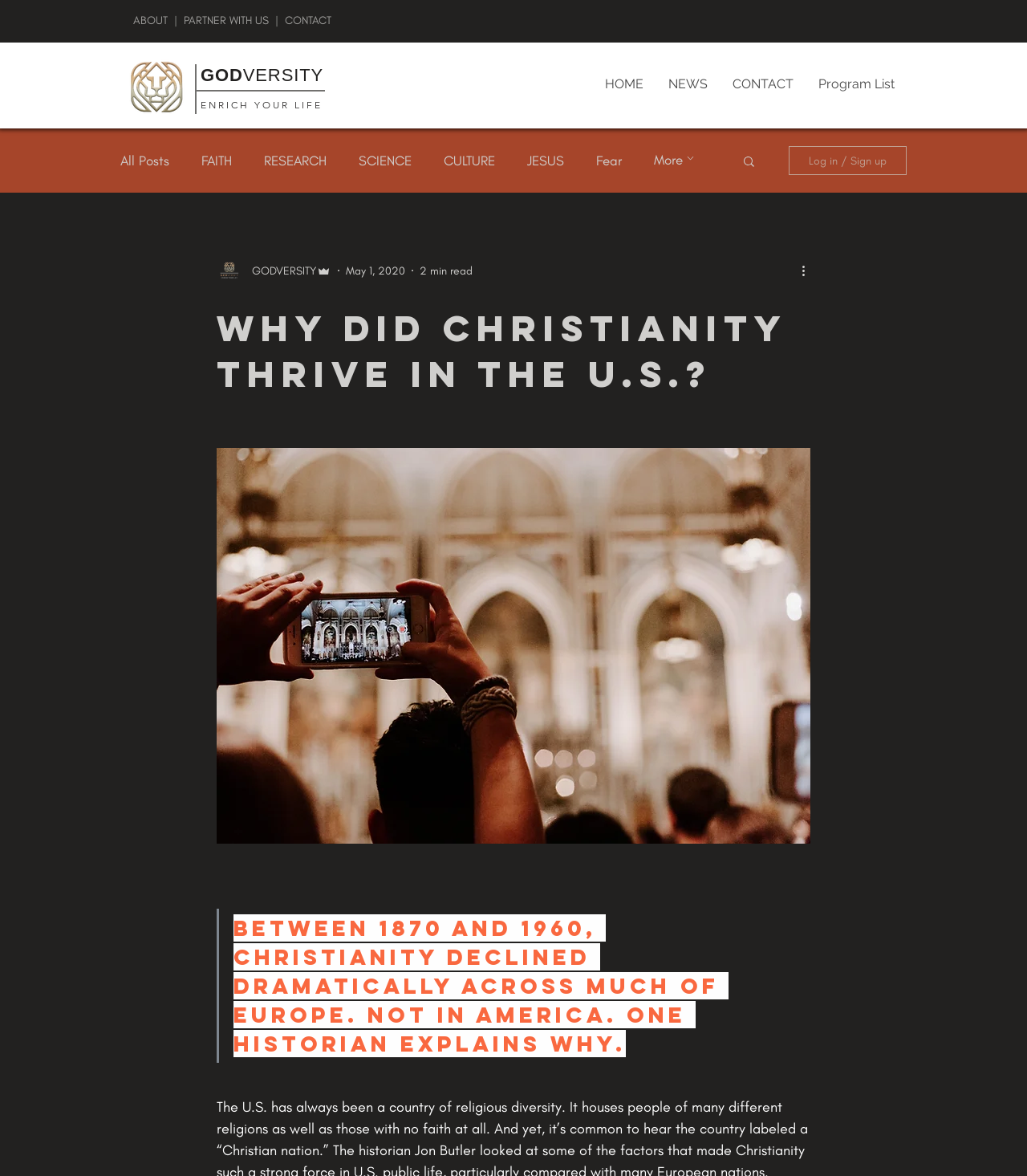Provide a short answer using a single word or phrase for the following question: 
What is the name of the website?

GODVERSITY